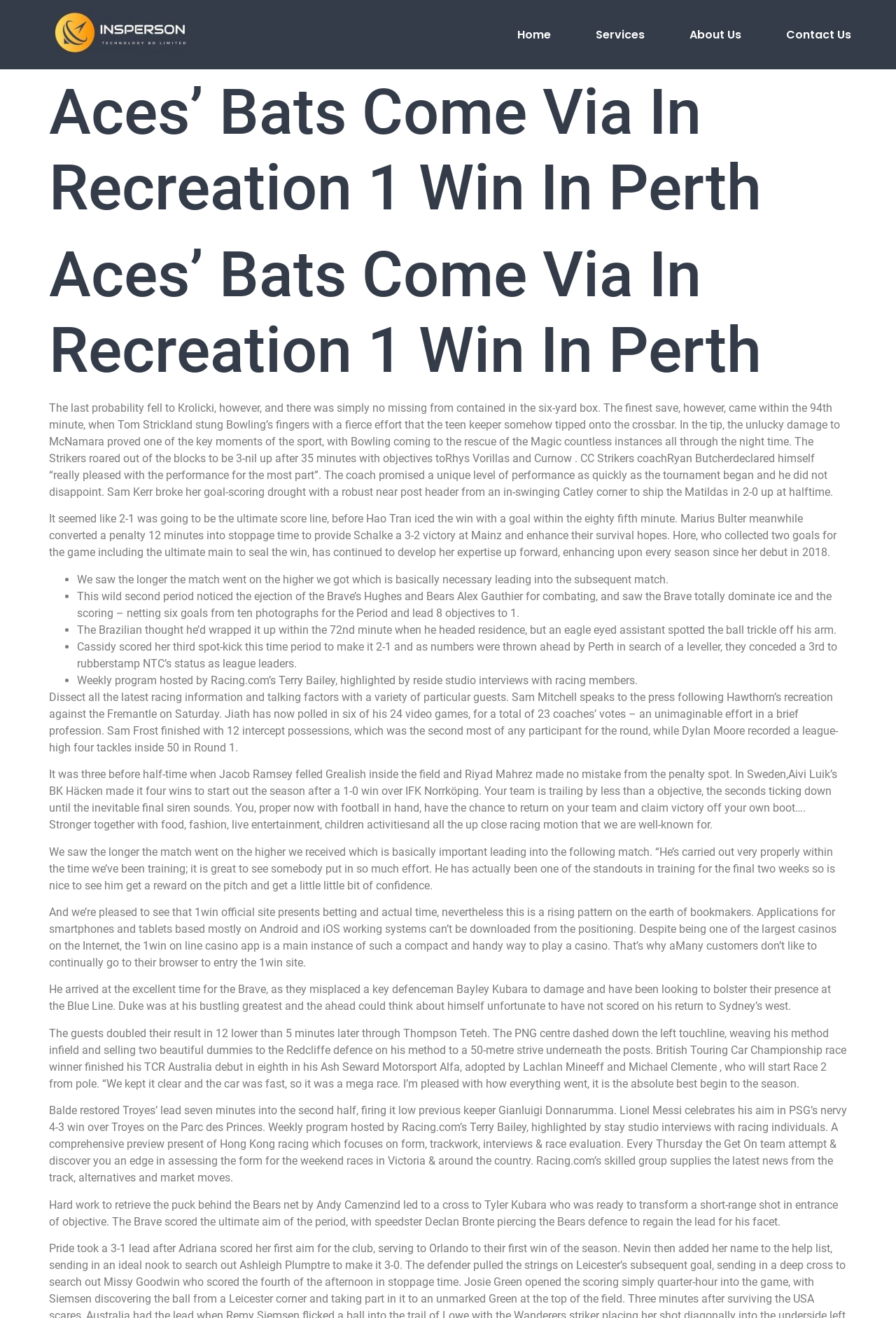Identify the bounding box for the UI element specified in this description: "Contact Us". The coordinates must be four float numbers between 0 and 1, formatted as [left, top, right, bottom].

[0.852, 0.014, 0.975, 0.039]